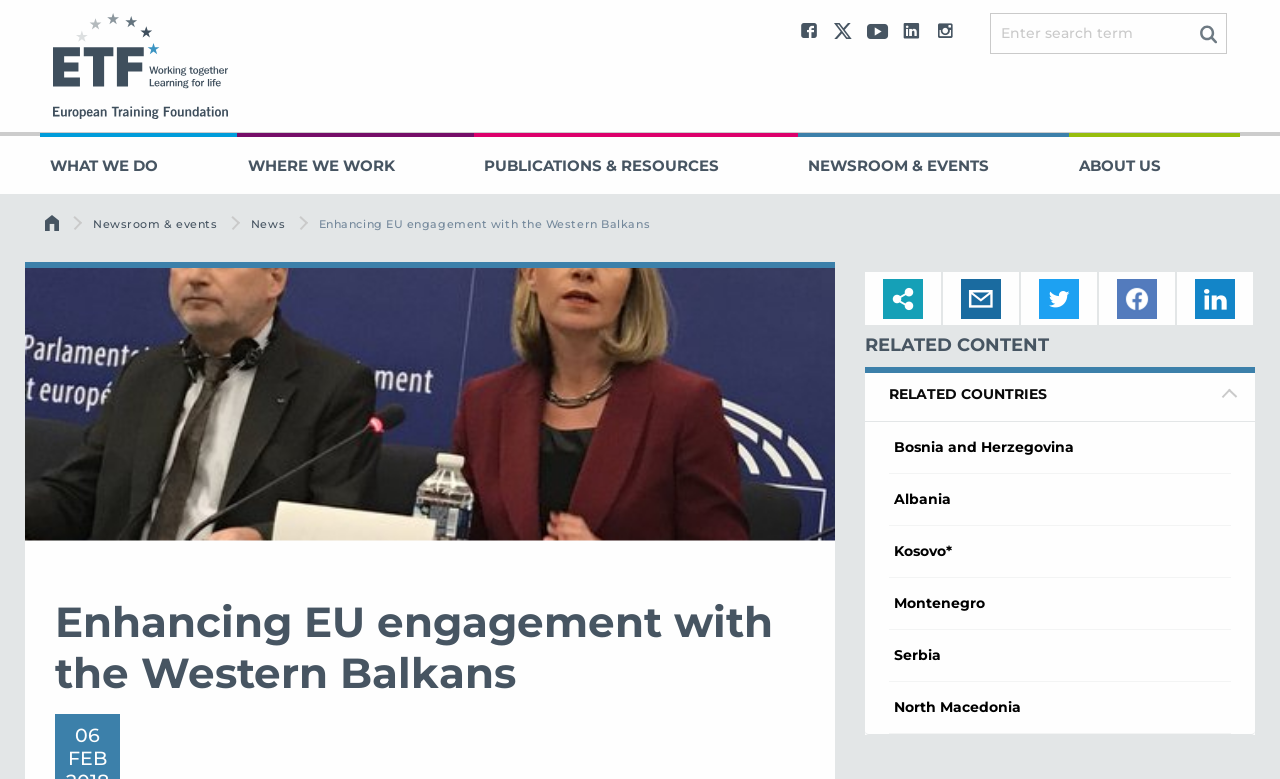Based on the element description North Macedonia, identify the bounding box of the UI element in the given webpage screenshot. The coordinates should be in the format (top-left x, top-left y, bottom-right x, bottom-right y) and must be between 0 and 1.

[0.698, 0.896, 0.798, 0.919]